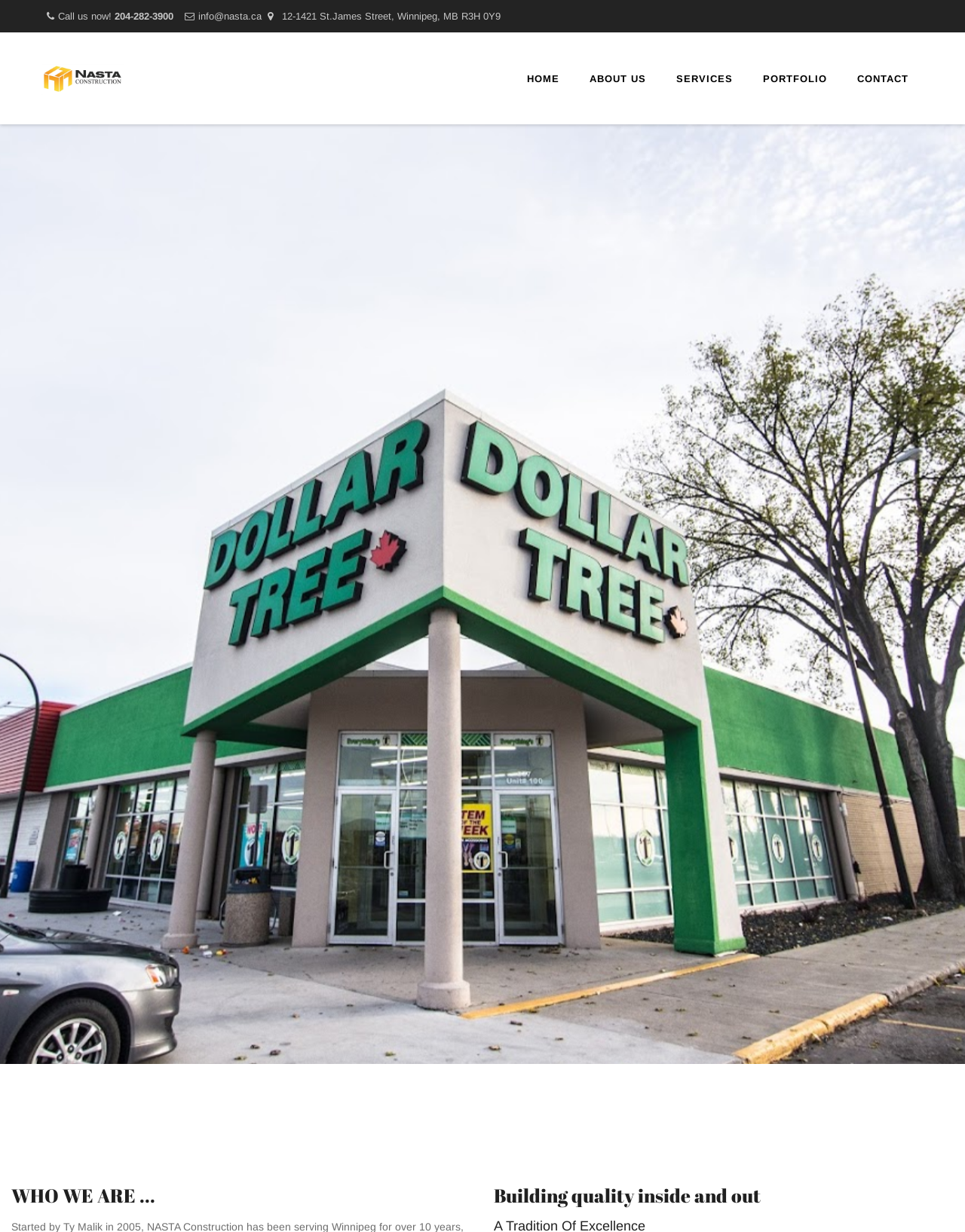Explain the webpage's design and content in an elaborate manner.

The webpage is about Nasta Construction, a construction company based in Winnipeg. At the top left corner, there is a heading with the company name "Nasta Construction" accompanied by an image of the company's logo. Below the company name, there is a call-to-action section with a "Call us now!" text, followed by the company's phone number "204-282-3900" and an email address "info@nasta.ca". The company's address "12-1421 St.James Street, Winnipeg, MB R3H 0Y9" is also displayed in this section.

On the top right corner, there is a navigation menu with links to different sections of the website, including "HOME", "ABOUT US", "SERVICES", "PORTFOLIO", and "CONTACT". 

The main content of the webpage is divided into two sections. The first section, located at the top, has a heading "WHO WE ARE..." and the second section, located at the bottom, has a heading "Building quality inside and out".